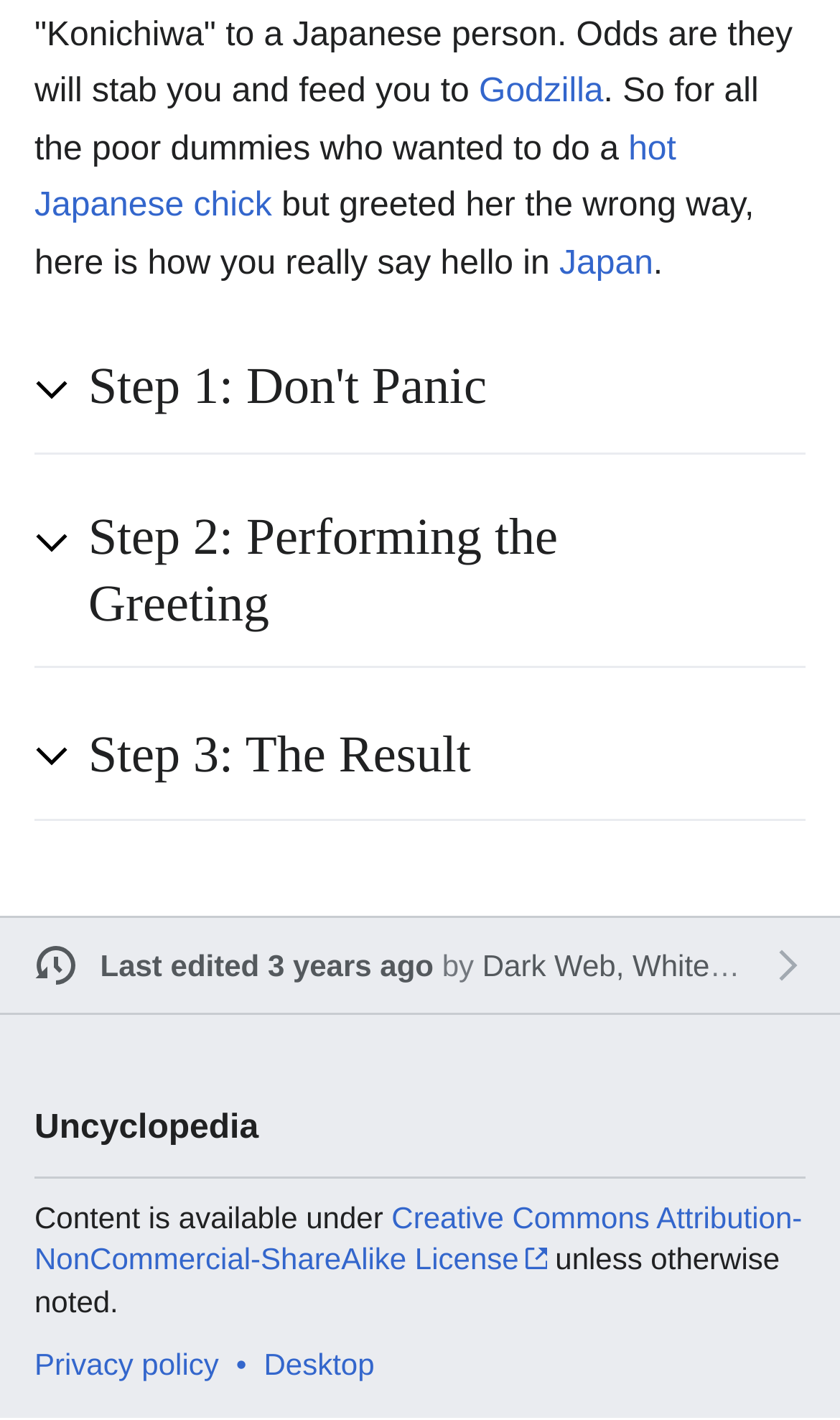What is the topic of Step 1?
Using the screenshot, give a one-word or short phrase answer.

Don't Panic